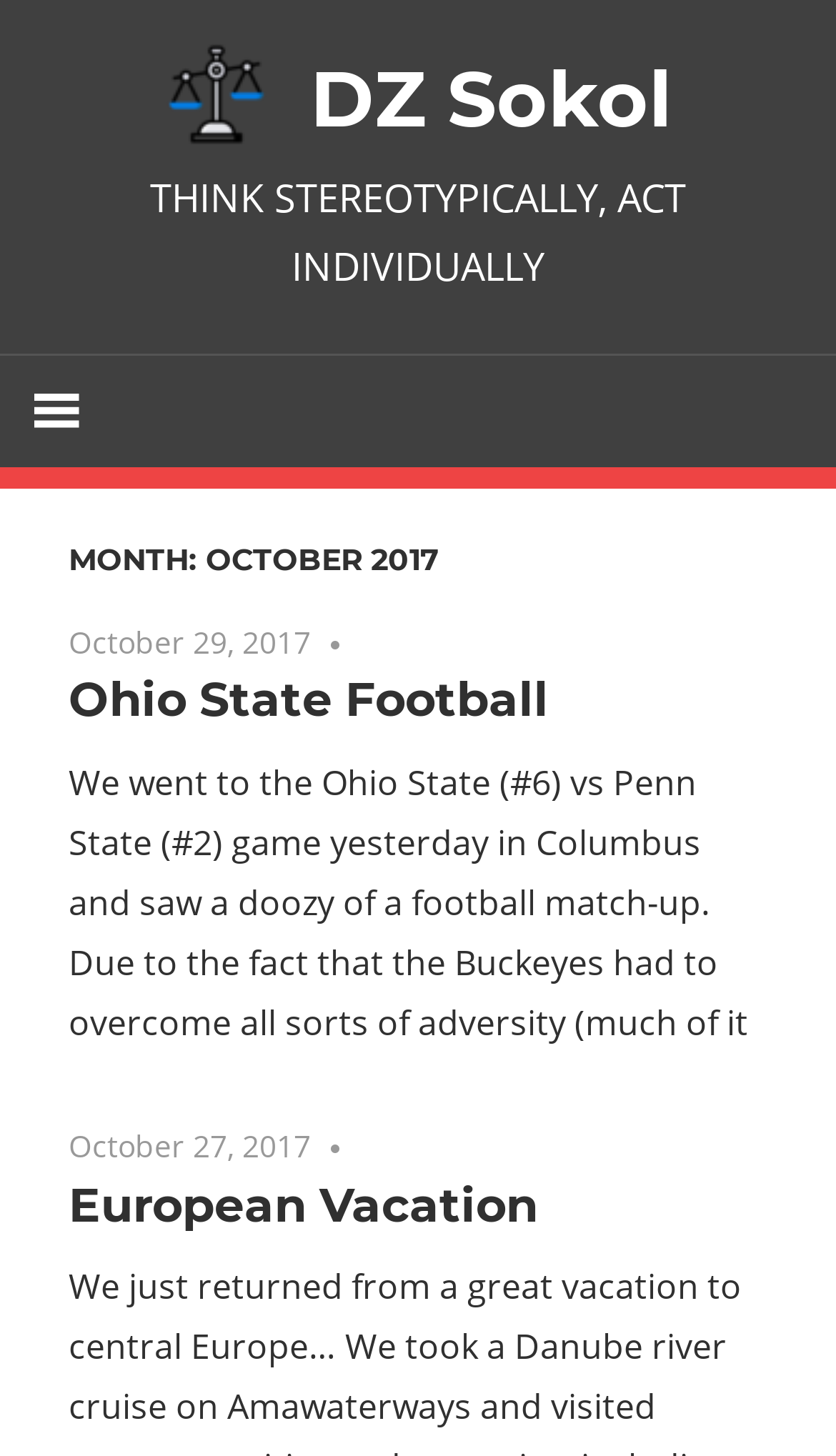How many links are on this webpage?
Please provide a single word or phrase as your answer based on the image.

7